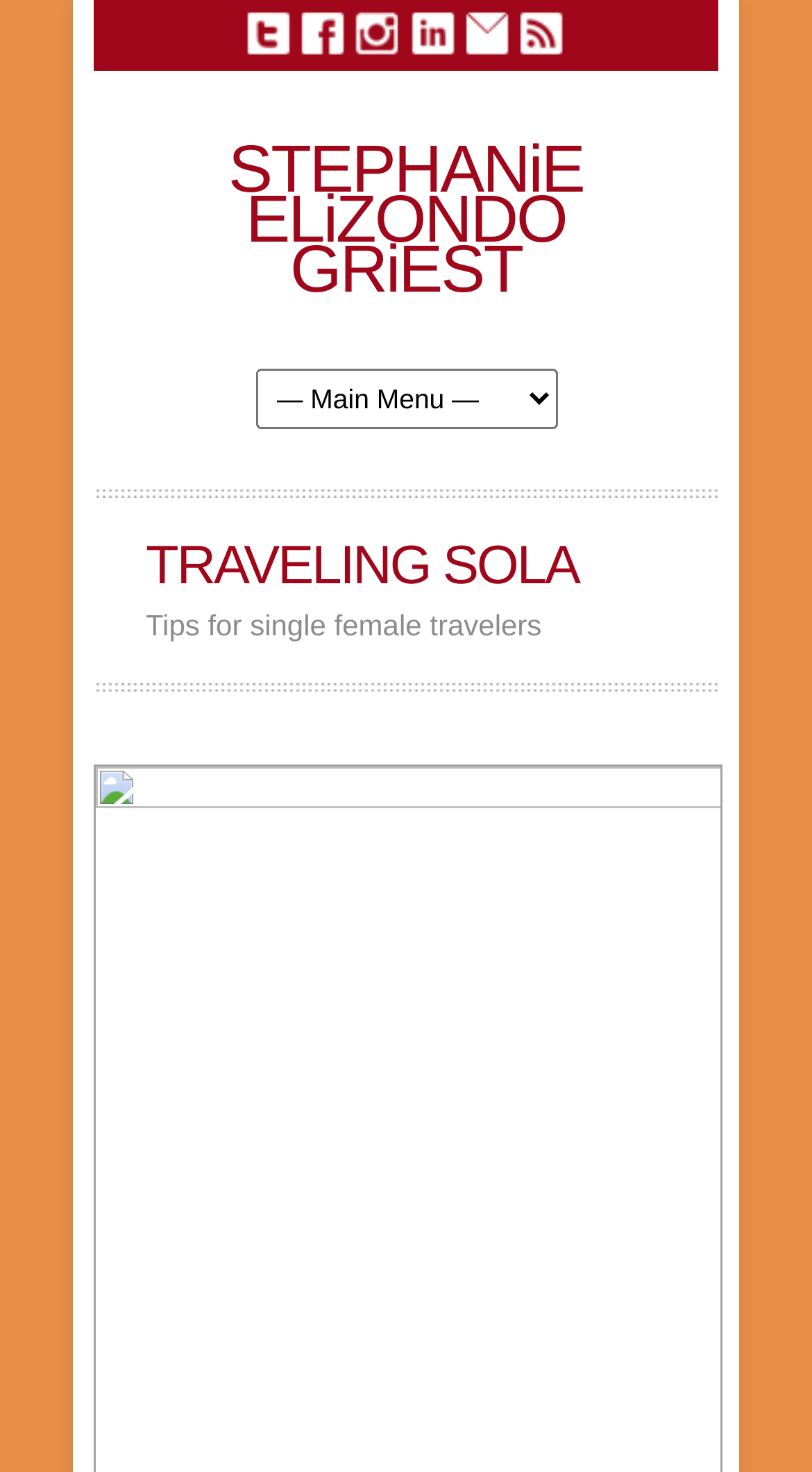Pinpoint the bounding box coordinates of the element to be clicked to execute the instruction: "visit STEPHANiE ELiZONDO GRiEST's homepage".

[0.281, 0.089, 0.719, 0.208]